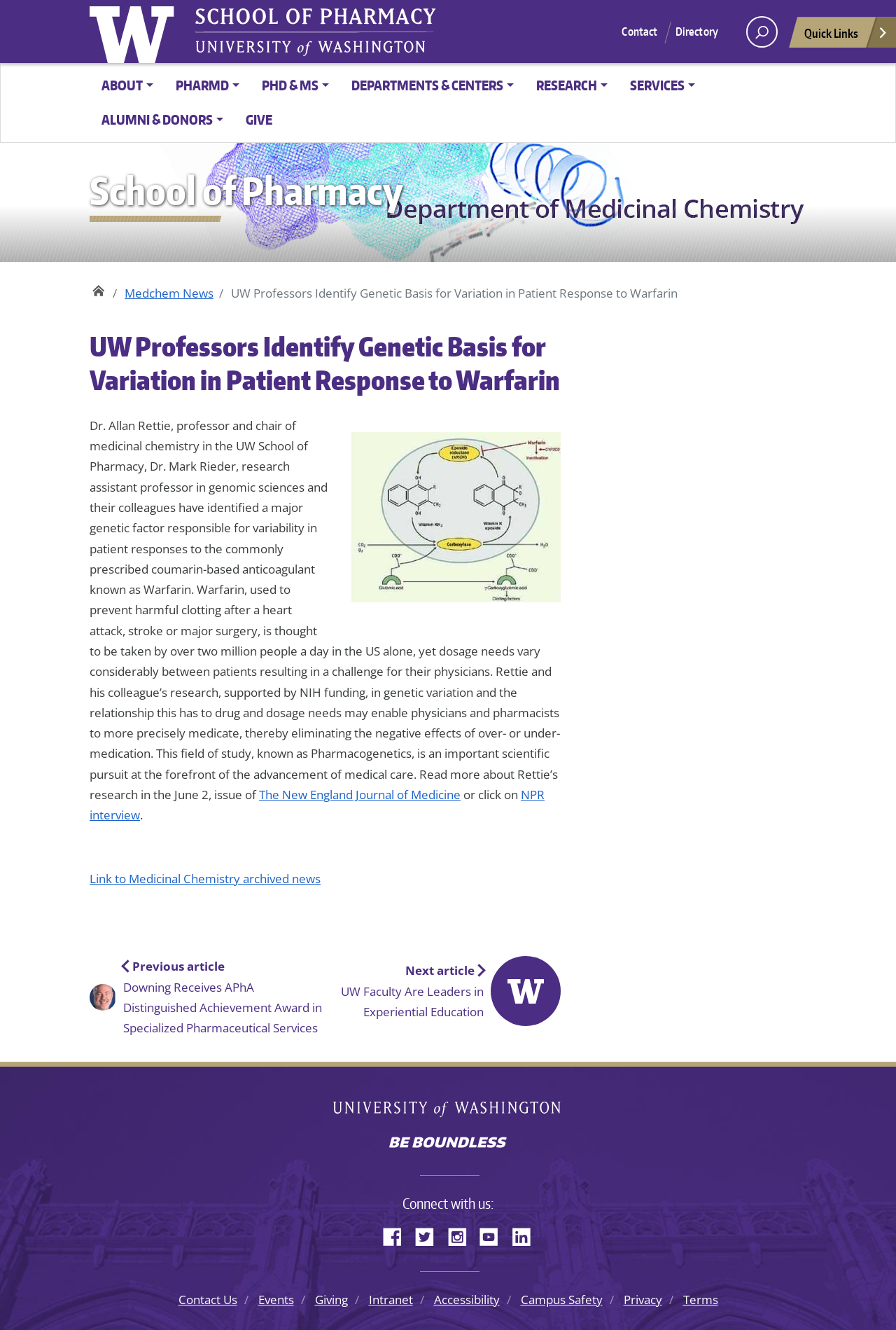Respond with a single word or phrase for the following question: 
What is the name of the field of study that Rettie's research is part of?

Pharmacogenetics